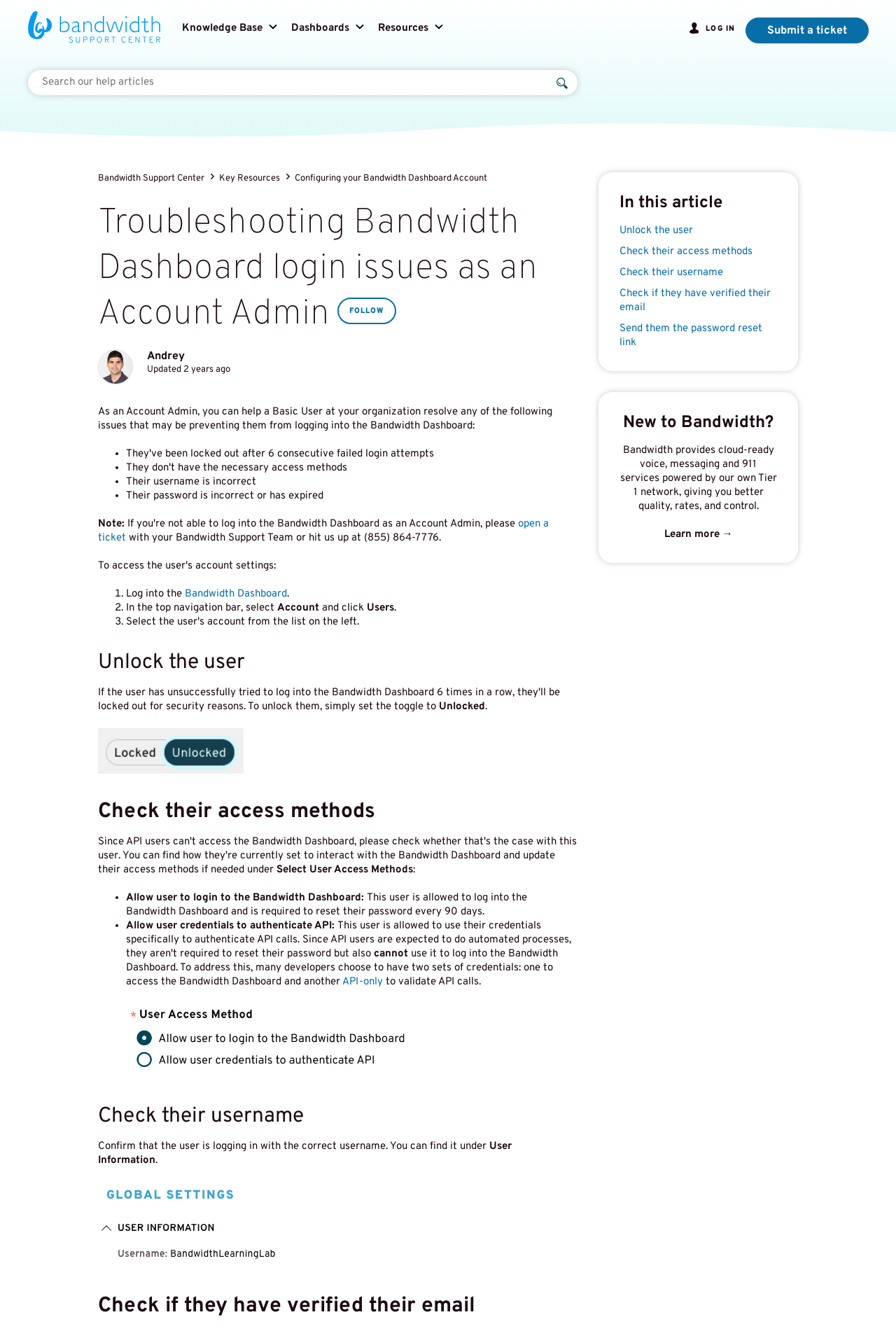Extract the main title from the webpage.

Troubleshooting Bandwidth Dashboard login issues as an Account Admin 